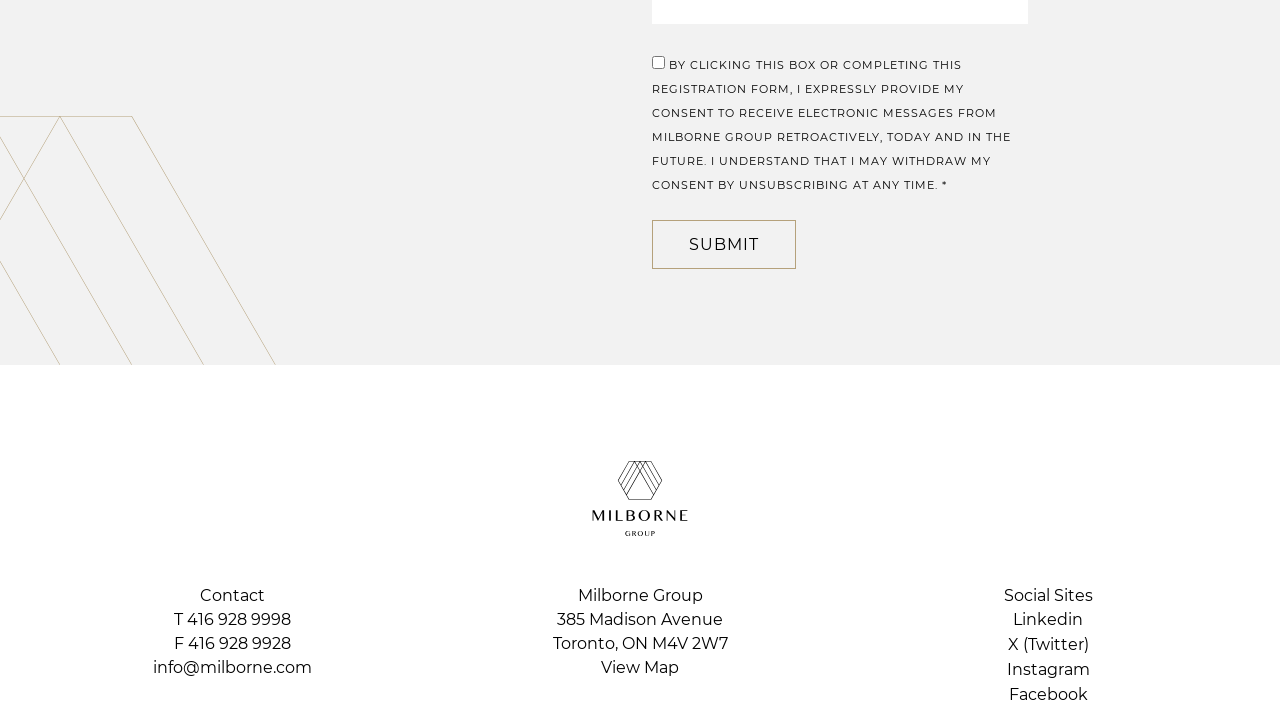Determine the bounding box coordinates of the region to click in order to accomplish the following instruction: "visit Milborne Group website". Provide the coordinates as four float numbers between 0 and 1, specifically [left, top, right, bottom].

[0.462, 0.641, 0.538, 0.744]